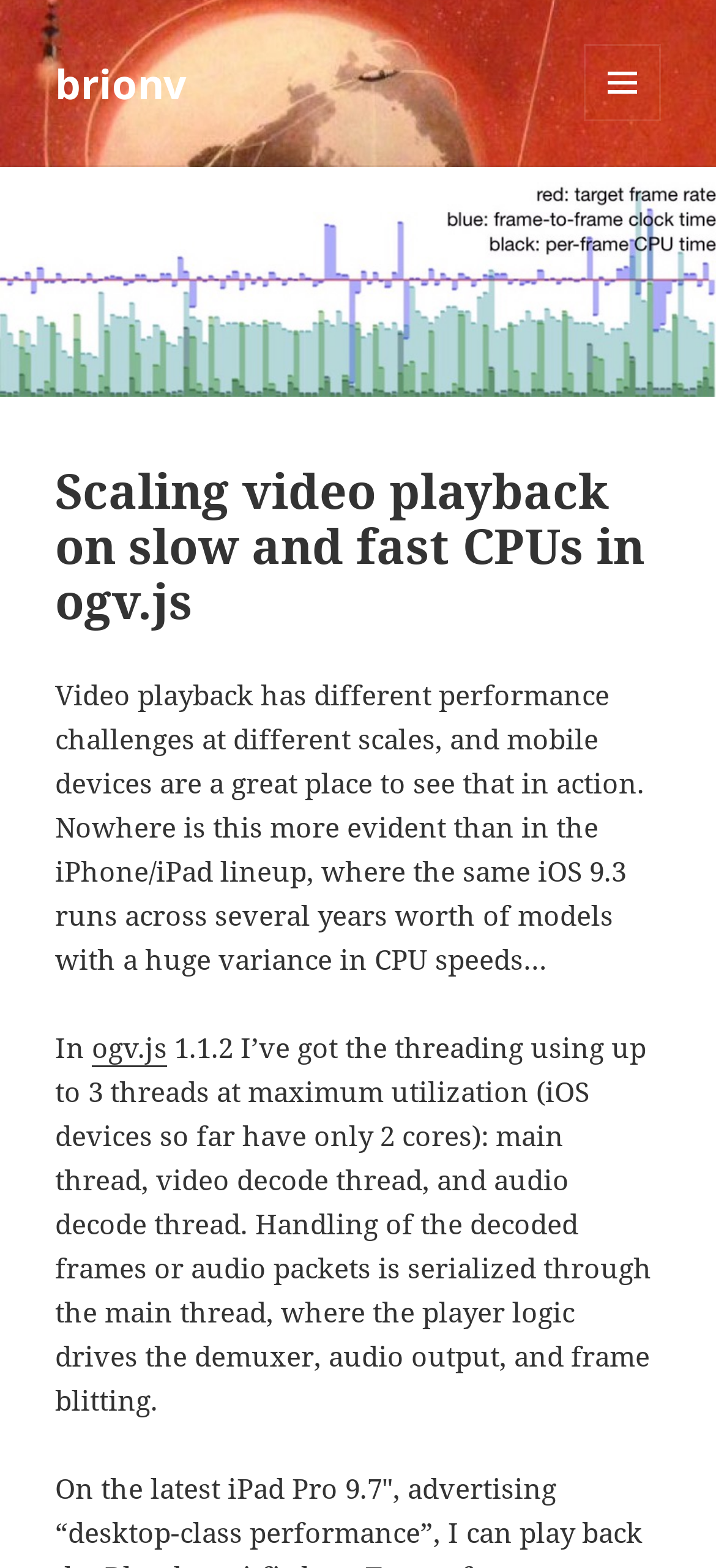Locate the bounding box coordinates of the UI element described by: "Menu and widgets". Provide the coordinates as four float numbers between 0 and 1, formatted as [left, top, right, bottom].

[0.815, 0.028, 0.923, 0.077]